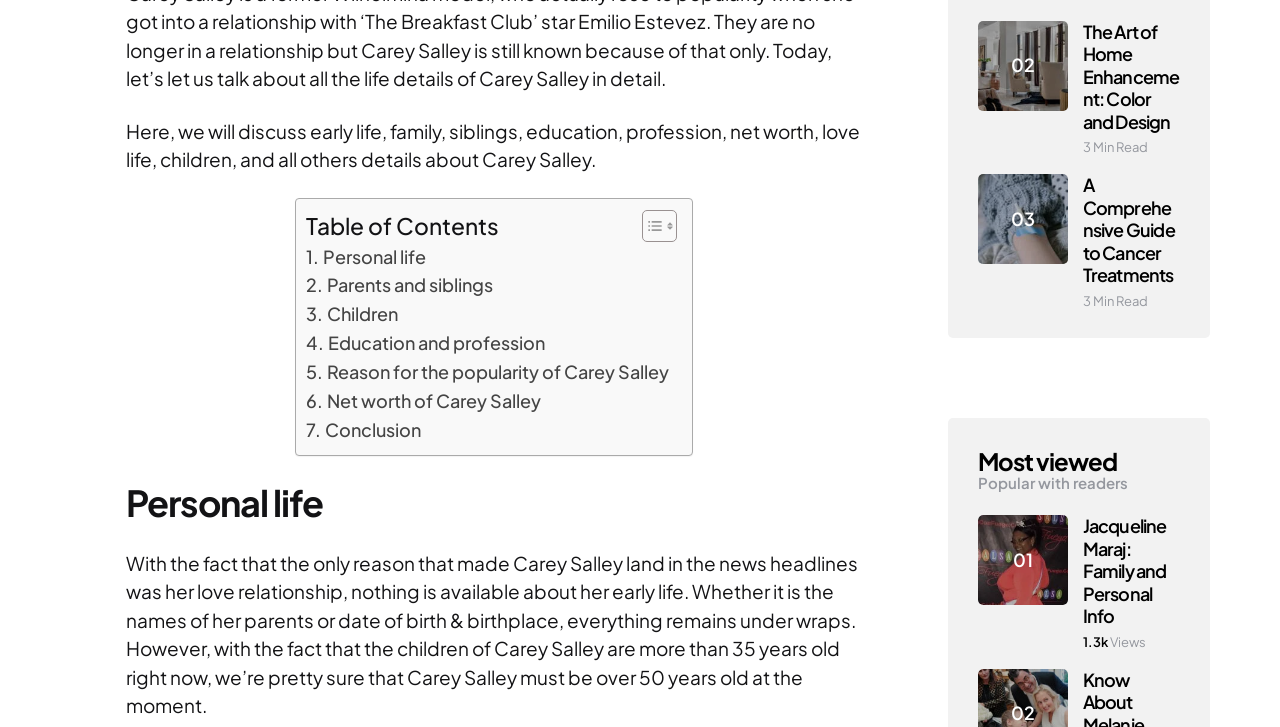Given the webpage screenshot and the description, determine the bounding box coordinates (top-left x, top-left y, bottom-right x, bottom-right y) that define the location of the UI element matching this description: Net worth of Carey Salley

[0.239, 0.532, 0.425, 0.572]